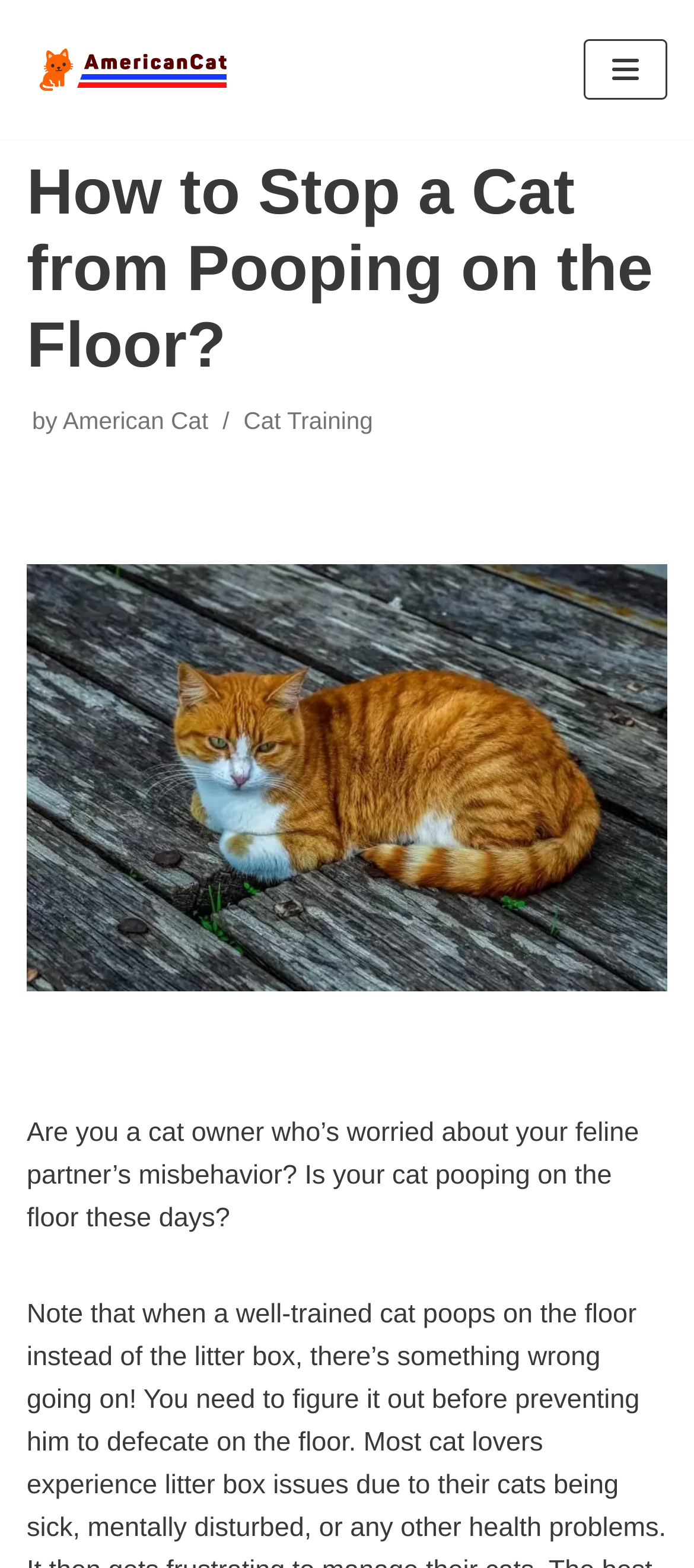What is the type of content on the webpage?
Based on the visual information, provide a detailed and comprehensive answer.

The type of content on the webpage is an article, which is evident from the structure of the webpage, including the heading, text, and image.